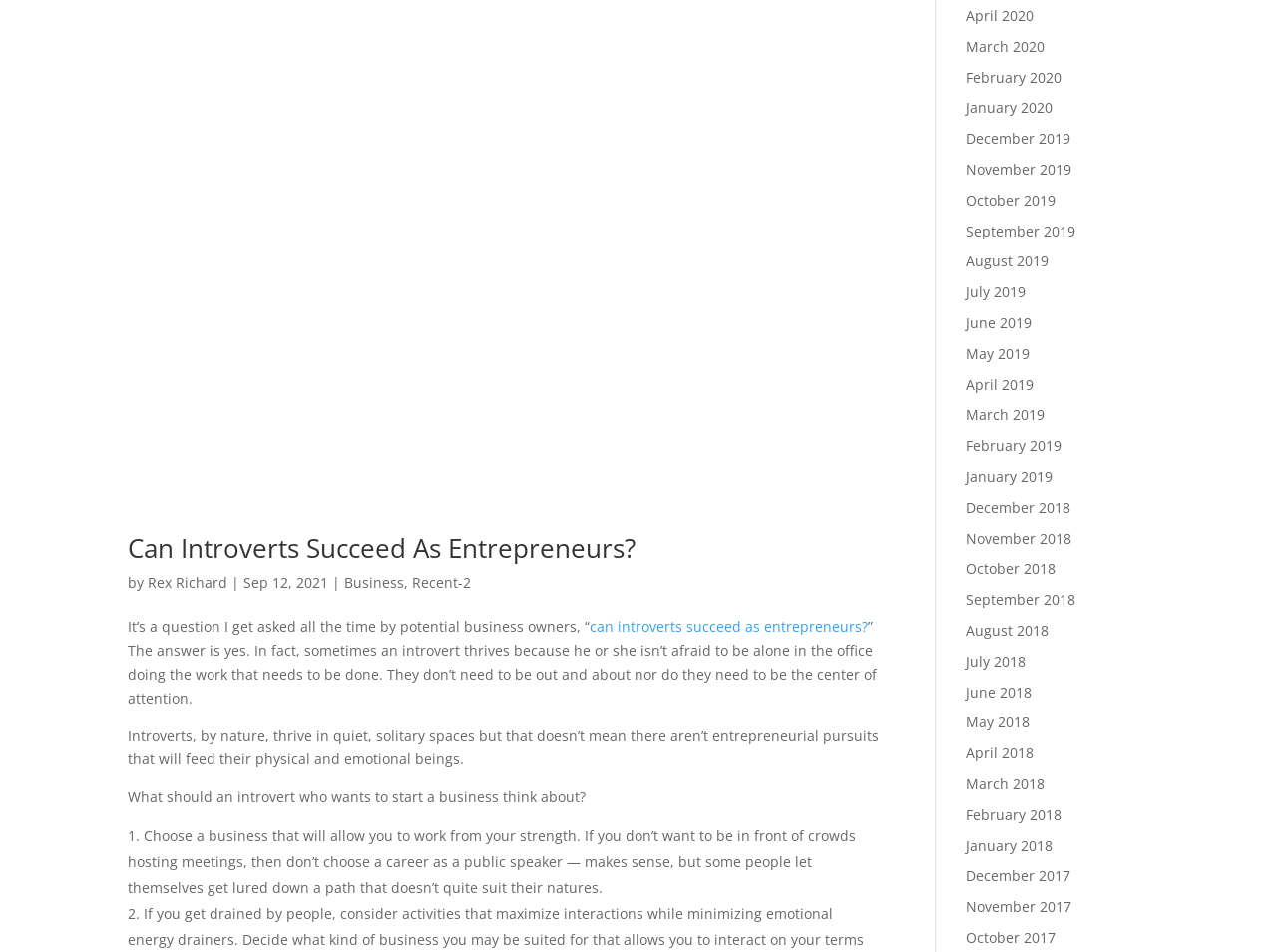Could you find the bounding box coordinates of the clickable area to complete this instruction: "View details of CWLEZXTEU Wet Location Combo"?

None